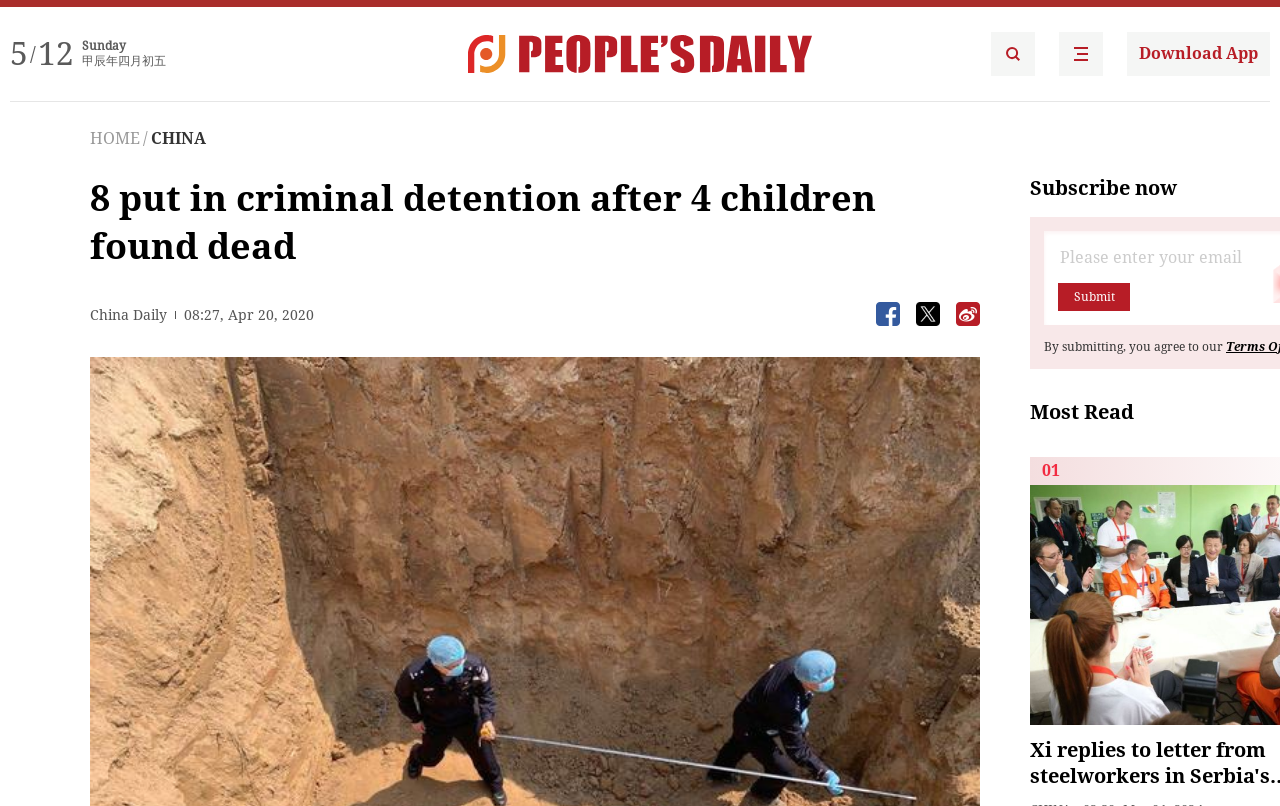Provide the bounding box coordinates of the HTML element this sentence describes: "alt="People's Daily English language App"". The bounding box coordinates consist of four float numbers between 0 and 1, i.e., [left, top, right, bottom].

[0.827, 0.04, 0.862, 0.094]